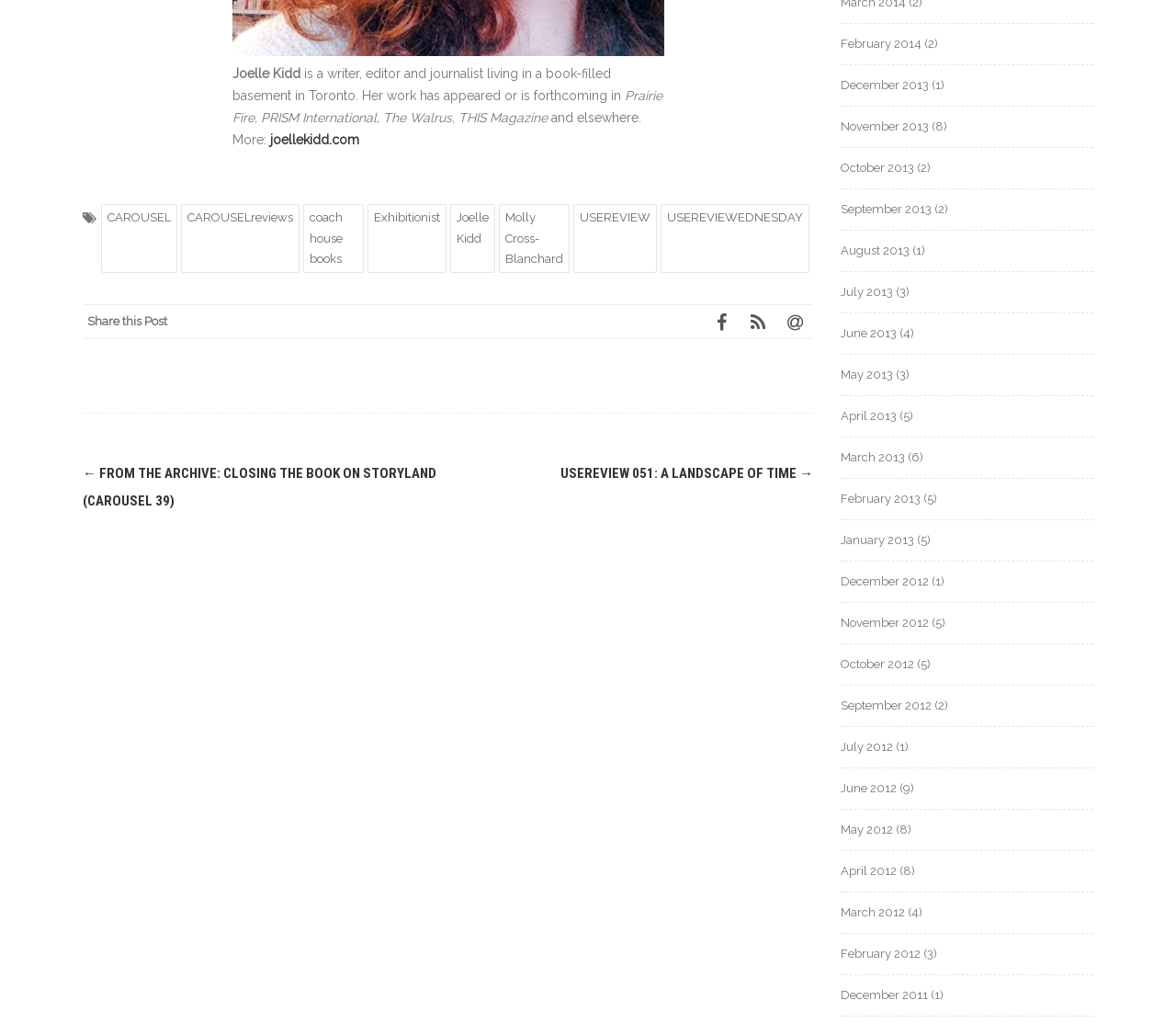Examine the image carefully and respond to the question with a detailed answer: 
How many months are listed in the archive section?

The answer can be found by counting the number of link elements in the archive section. There are 24 link elements with text 'February 2014', 'December 2013', 'November 2013', ..., 'December 2011'.